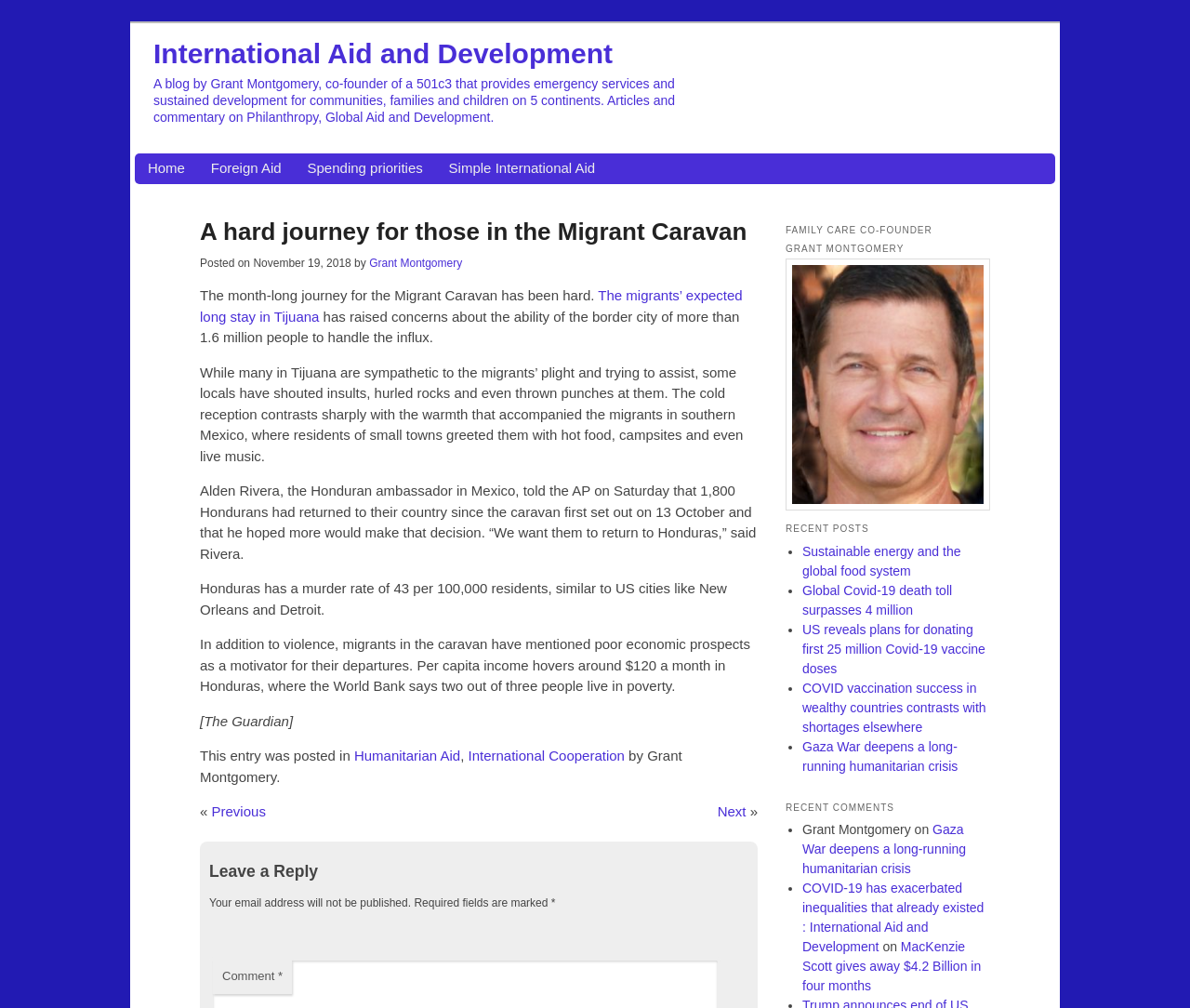Identify the bounding box of the UI component described as: "International Cooperation".

[0.393, 0.742, 0.525, 0.758]